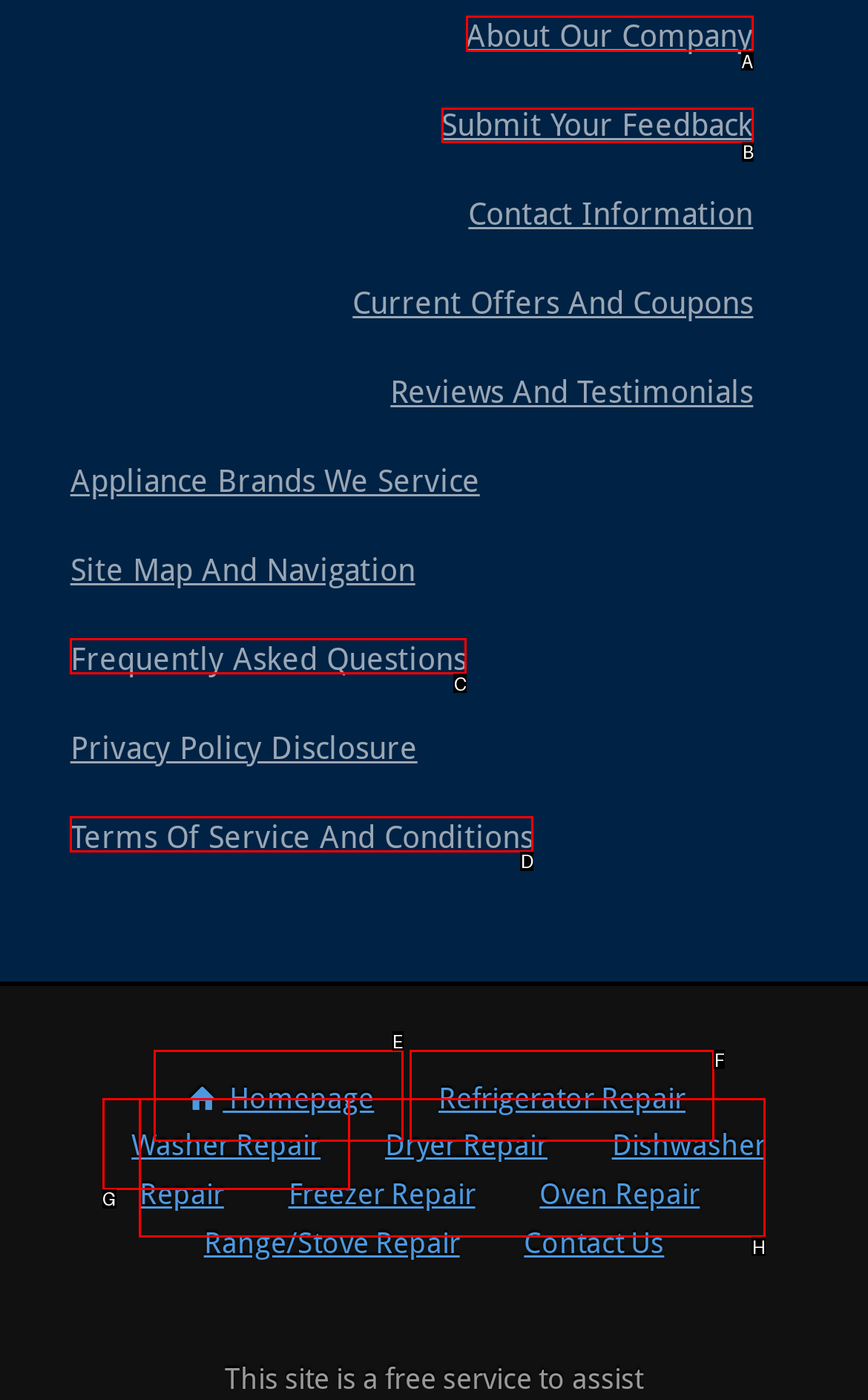Tell me which UI element to click to fulfill the given task: Submit Your Feedback. Respond with the letter of the correct option directly.

B